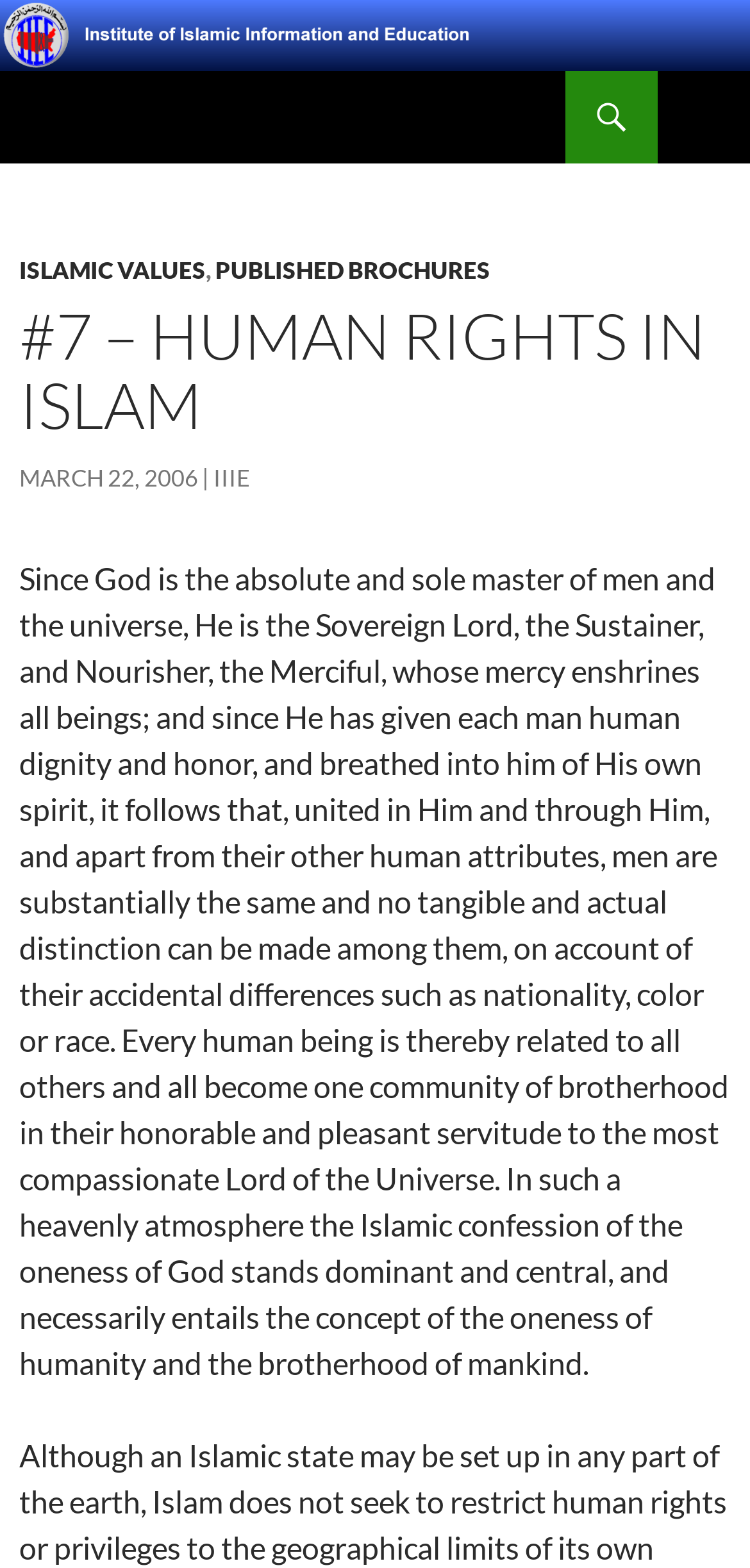What is the relationship between humans according to the text?
Based on the image, answer the question with a single word or brief phrase.

brotherhood